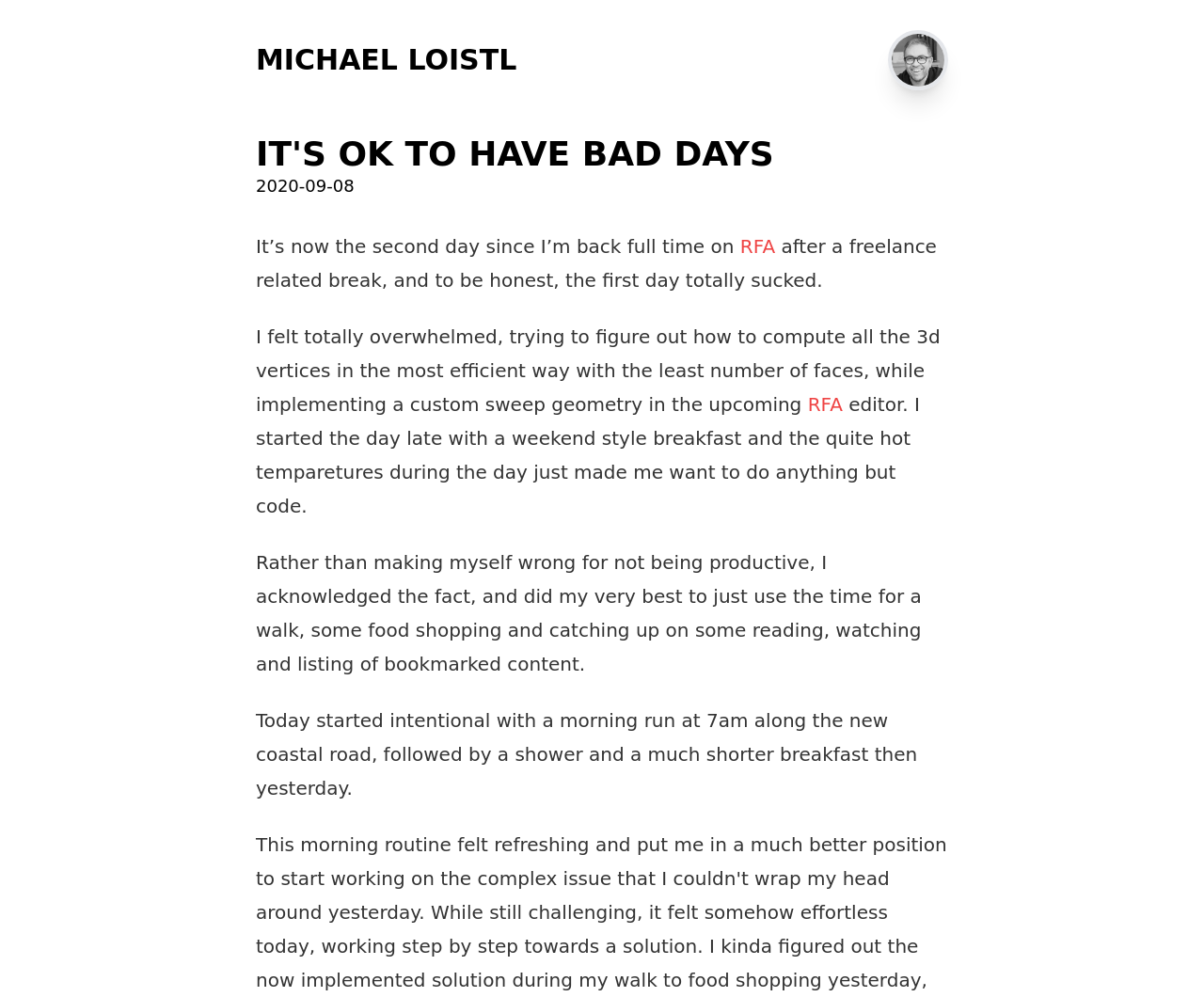For the element described, predict the bounding box coordinates as (top-left x, top-left y, bottom-right x, bottom-right y). All values should be between 0 and 1. Element description: RFA

[0.671, 0.394, 0.7, 0.417]